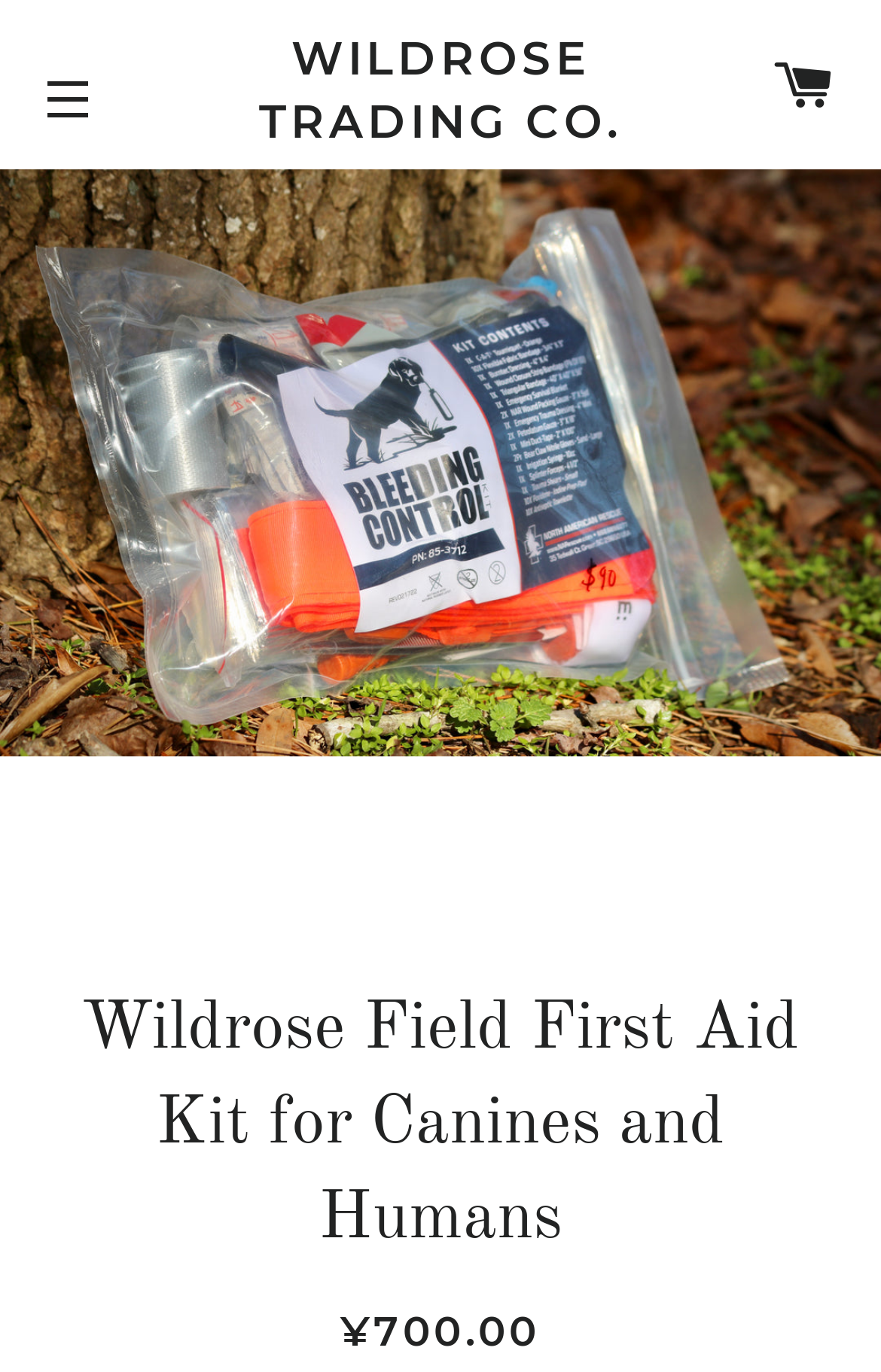Provide the bounding box coordinates of the HTML element this sentence describes: "Wildrose Trading Co.". The bounding box coordinates consist of four float numbers between 0 and 1, i.e., [left, top, right, bottom].

[0.269, 0.02, 0.731, 0.112]